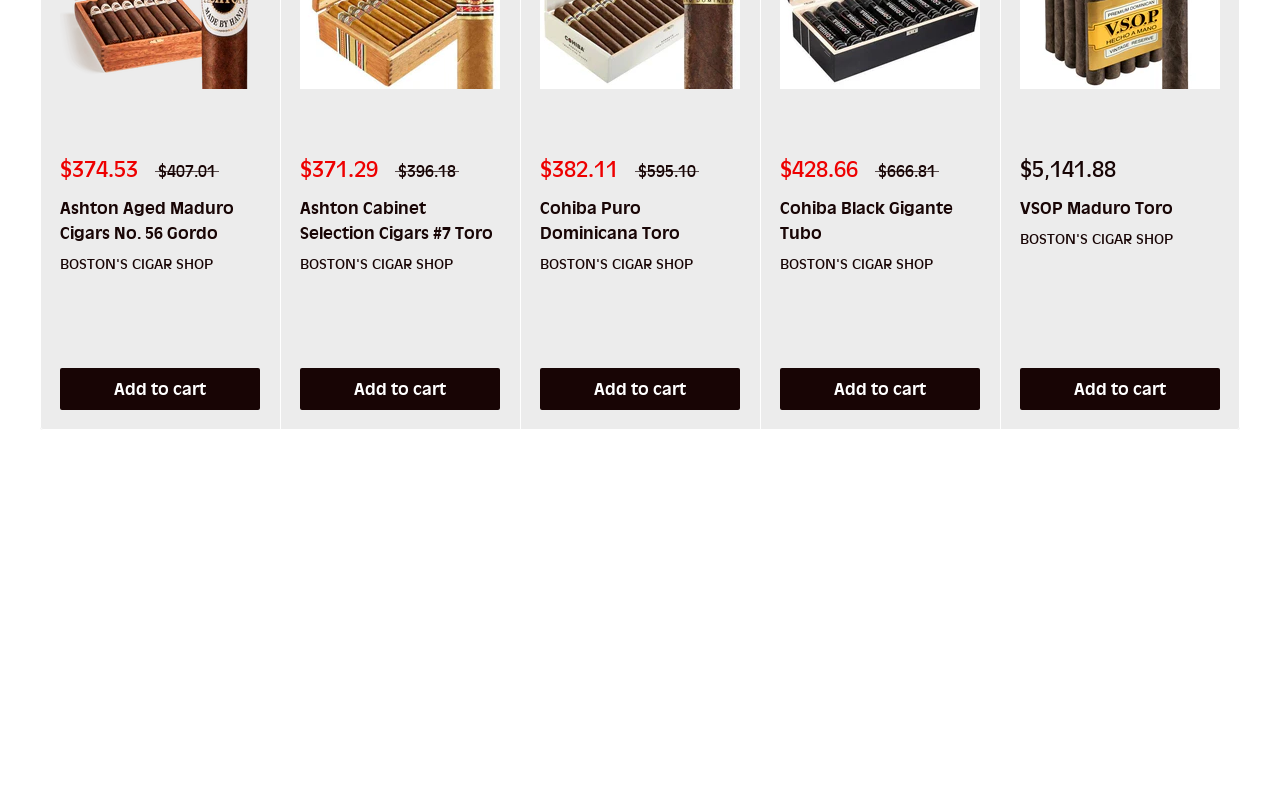What type of products are being sold on this page?
Provide a detailed answer to the question using information from the image.

The products being sold on this page are different types of cigars, as indicated by the product names and prices.